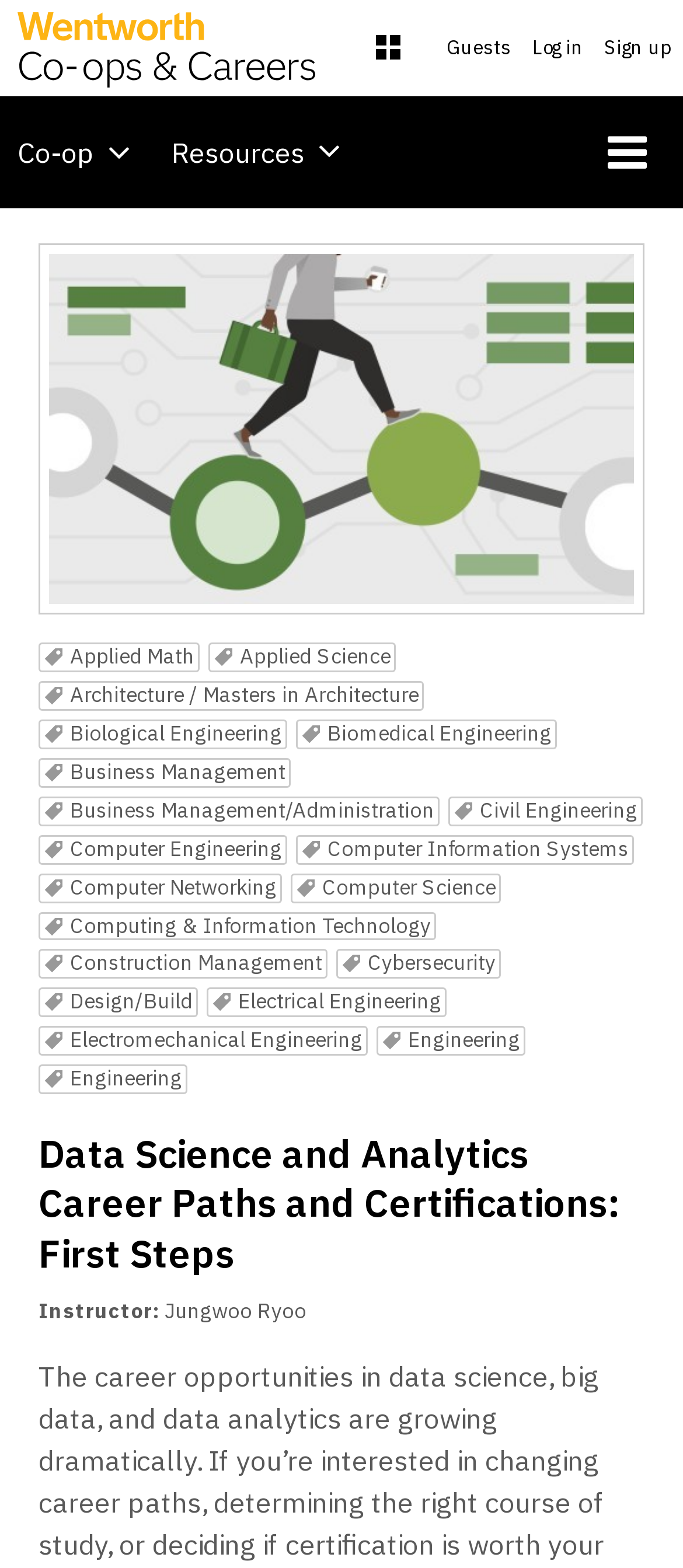Bounding box coordinates are given in the format (top-left x, top-left y, bottom-right x, bottom-right y). All values should be floating point numbers between 0 and 1. Provide the bounding box coordinate for the UI element described as: Log in

[0.779, 0.0, 0.854, 0.061]